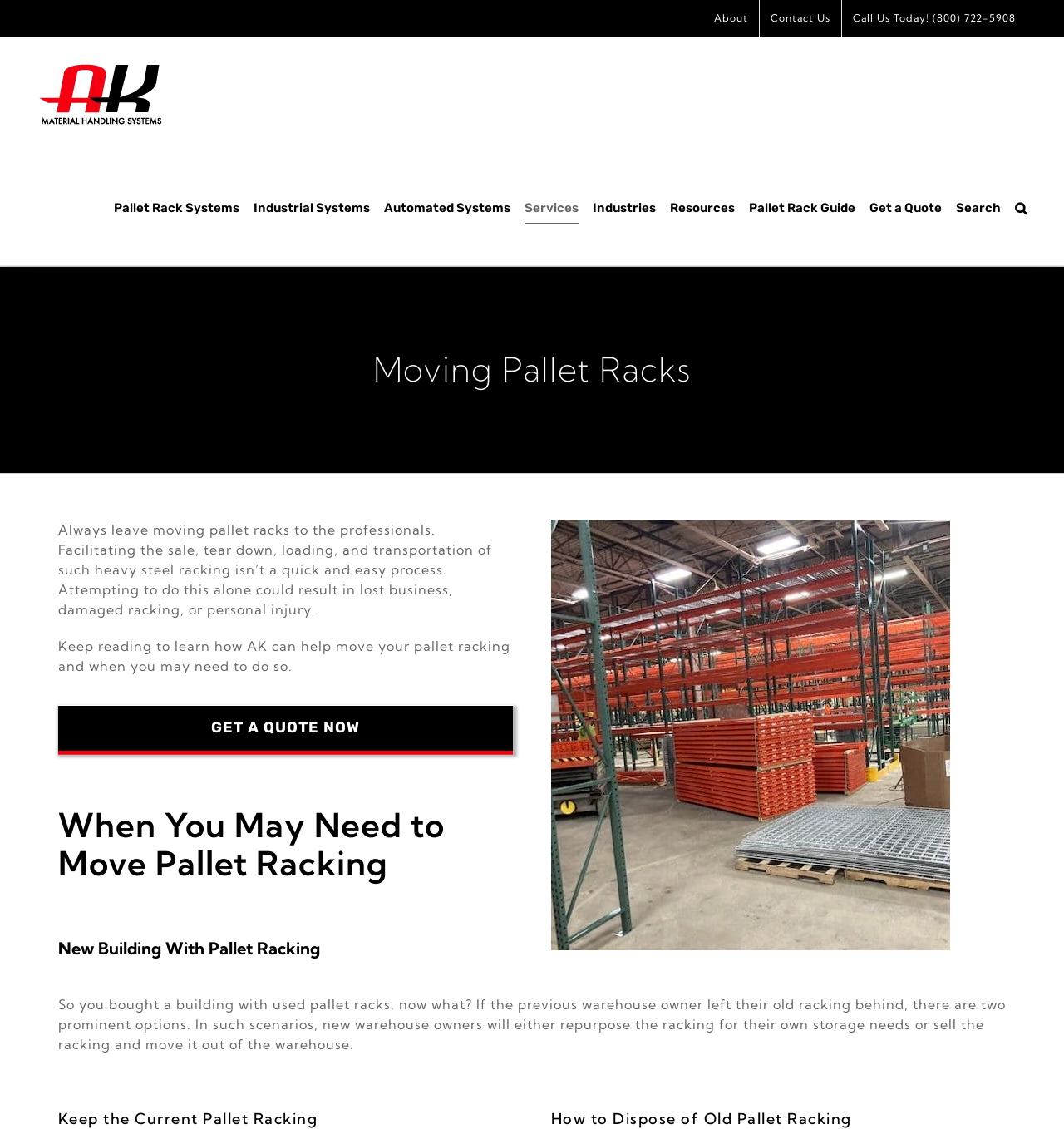Can you find and generate the webpage's heading?

Moving Pallet Racks